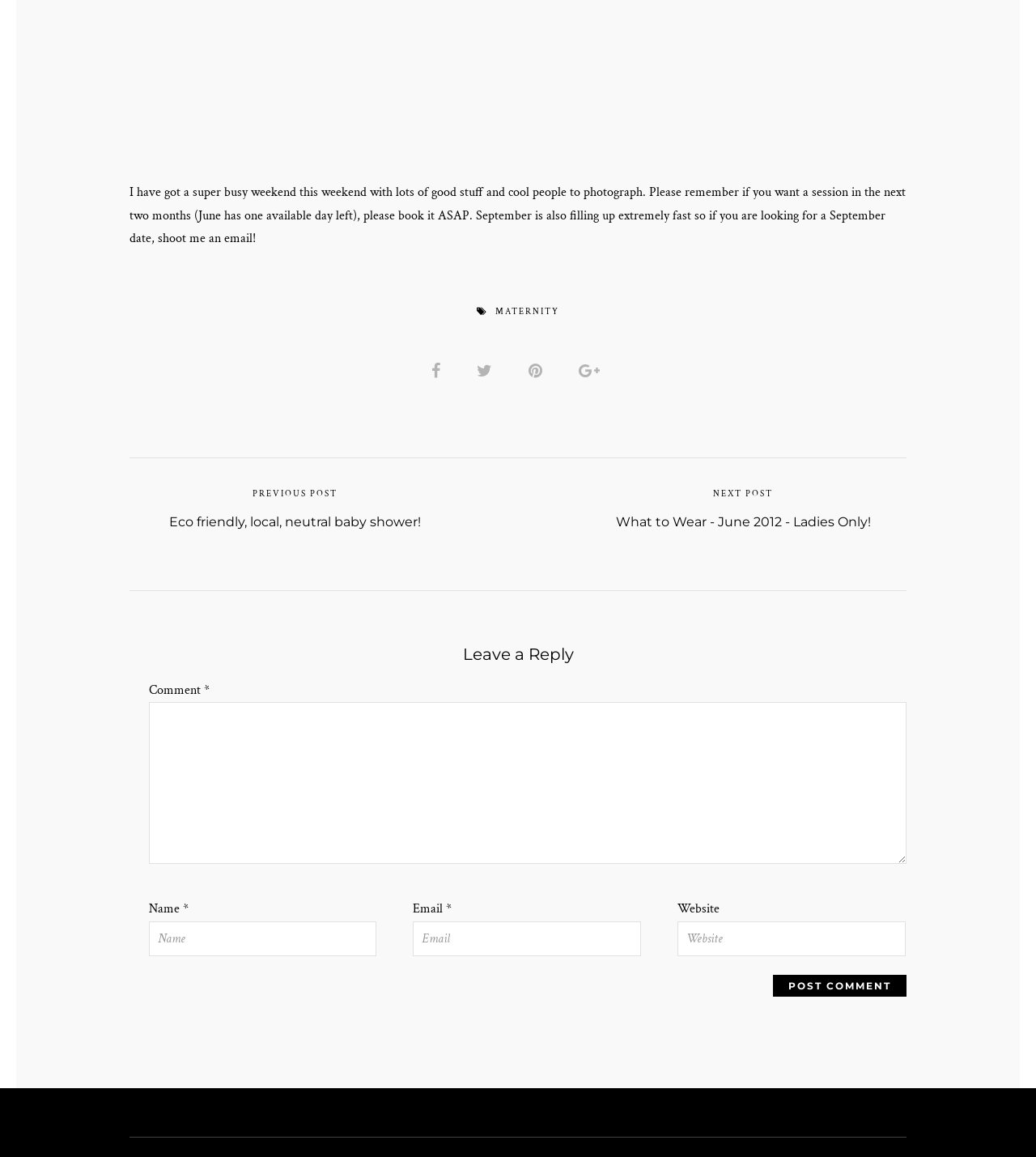What is the photographer's advice for booking a session in September?
Please ensure your answer to the question is detailed and covers all necessary aspects.

The photographer mentions that September is filling up extremely fast, implying that readers should book a session as soon as possible if they want a spot in September.